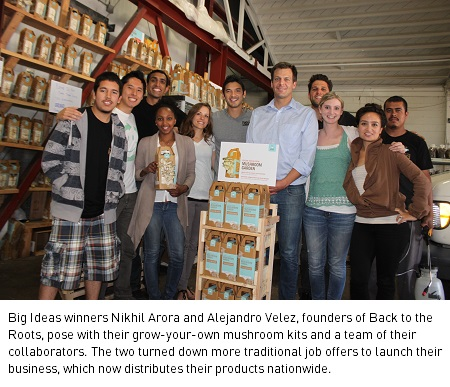Give an elaborate caption for the image.

The image captures Nikhil Arora and Alejandro Velez, the innovative founders of Back to the Roots, alongside their enthusiastic team, proudly showcasing their grow-your-own mushroom kits. This moment symbolizes the culmination of their journey that began during their time at UC Berkeley, where a lecture sparked the idea to transform coffee ground waste into nutritious food products. Turning down conventional job offers to pursue their entrepreneurial dream, Arora and Velez exemplify the spirit of the Big Ideas contest, which propelled them forward. Their success has led to nationwide distribution of their products, marking a significant expansion from their humble beginnings in a fraternity kitchen.